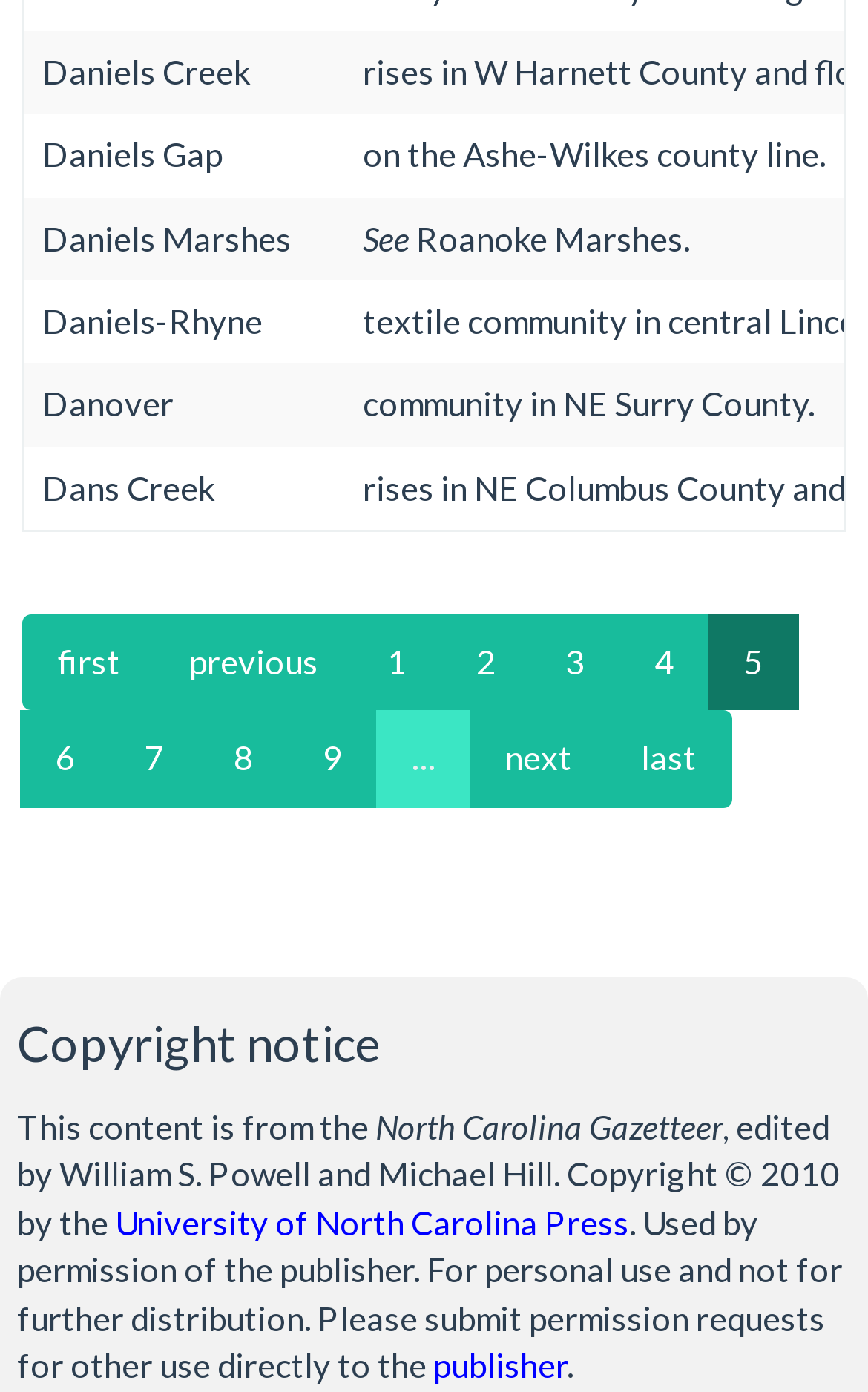Please identify the bounding box coordinates of the clickable area that will allow you to execute the instruction: "Go to message in What's New in the Latest Updates".

None